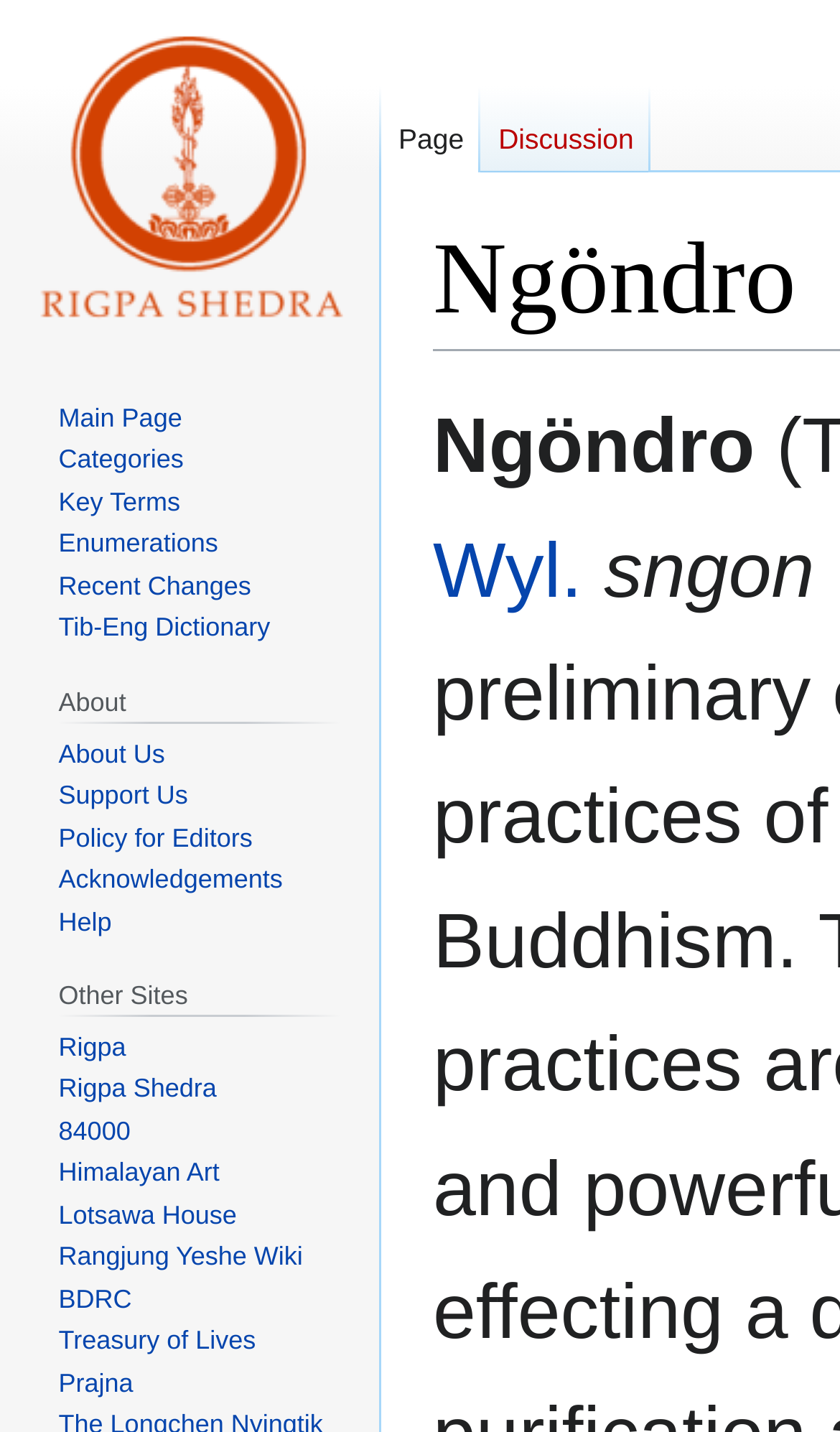Utilize the details in the image to give a detailed response to the question: What is the last link in the 'Other Sites' section?

The last link in the 'Other Sites' section is 'Prajna', which can be found by looking at the links in the 'Other Sites' section. This section contains links to other websites related to Rigpa Wiki.